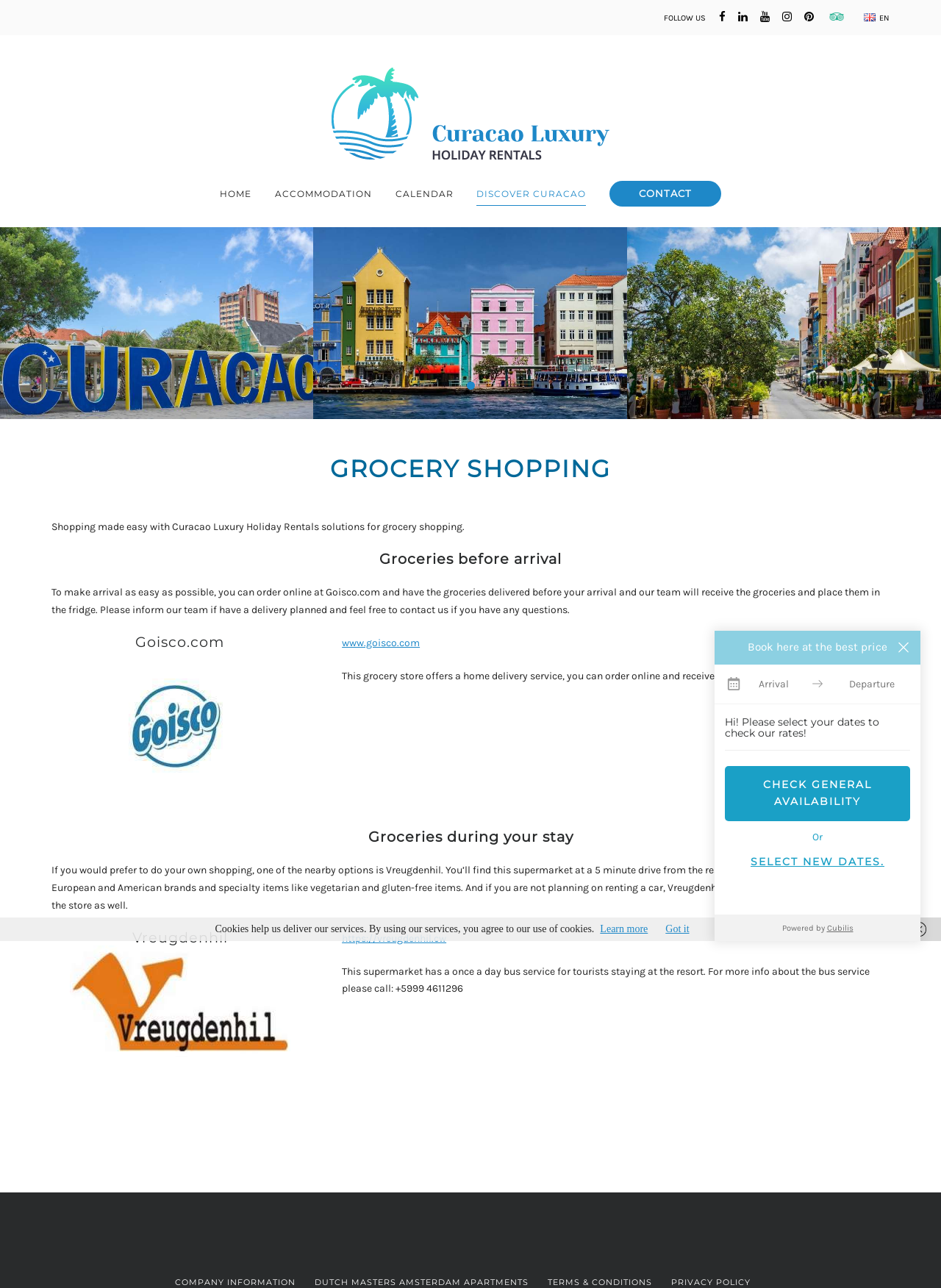Offer a detailed account of what is visible on the webpage.

This webpage is about grocery shopping in Willemstad, Curacao, specifically providing tips and solutions for tourists staying at Curacao Luxury Holiday Rentals. 

At the top of the page, there is a navigation menu with links to 'HOME', 'ACCOMMODATION', 'CALENDAR', 'DISCOVER CURACAO', and 'CONTACT'. Below this menu, there is a main section with an article about grocery shopping. The article is divided into three sections: 'Groceries before arrival', 'Goisco.com', and 'Groceries during your stay'. 

In the 'Groceries before arrival' section, it explains that tourists can order groceries online at Goisco.com and have them delivered before their arrival. The webpage also provides information about Goisco.com, including a link to their website. 

In the 'Groceries during your stay' section, it recommends a nearby supermarket called Vreugdenhil, which offers a wide range of European and American brands, as well as specialty items. The webpage also provides information about Vreugdenhil's free bus service for tourists staying at the resort. 

On the right side of the page, there is a section with a heading 'Book here at the best price' and a button to book. Below this, there is a calendar section where tourists can select their arrival and departure dates to check the rates. 

At the bottom of the page, there are links to 'COMPANY INFORMATION', 'DUTCH MASTERS AMSTERDAM APARTMENTS', 'TERMS & CONDITIONS', and 'PRIVACY POLICY'. There is also a notice about cookies and links to 'Learn more' and 'Got it'.